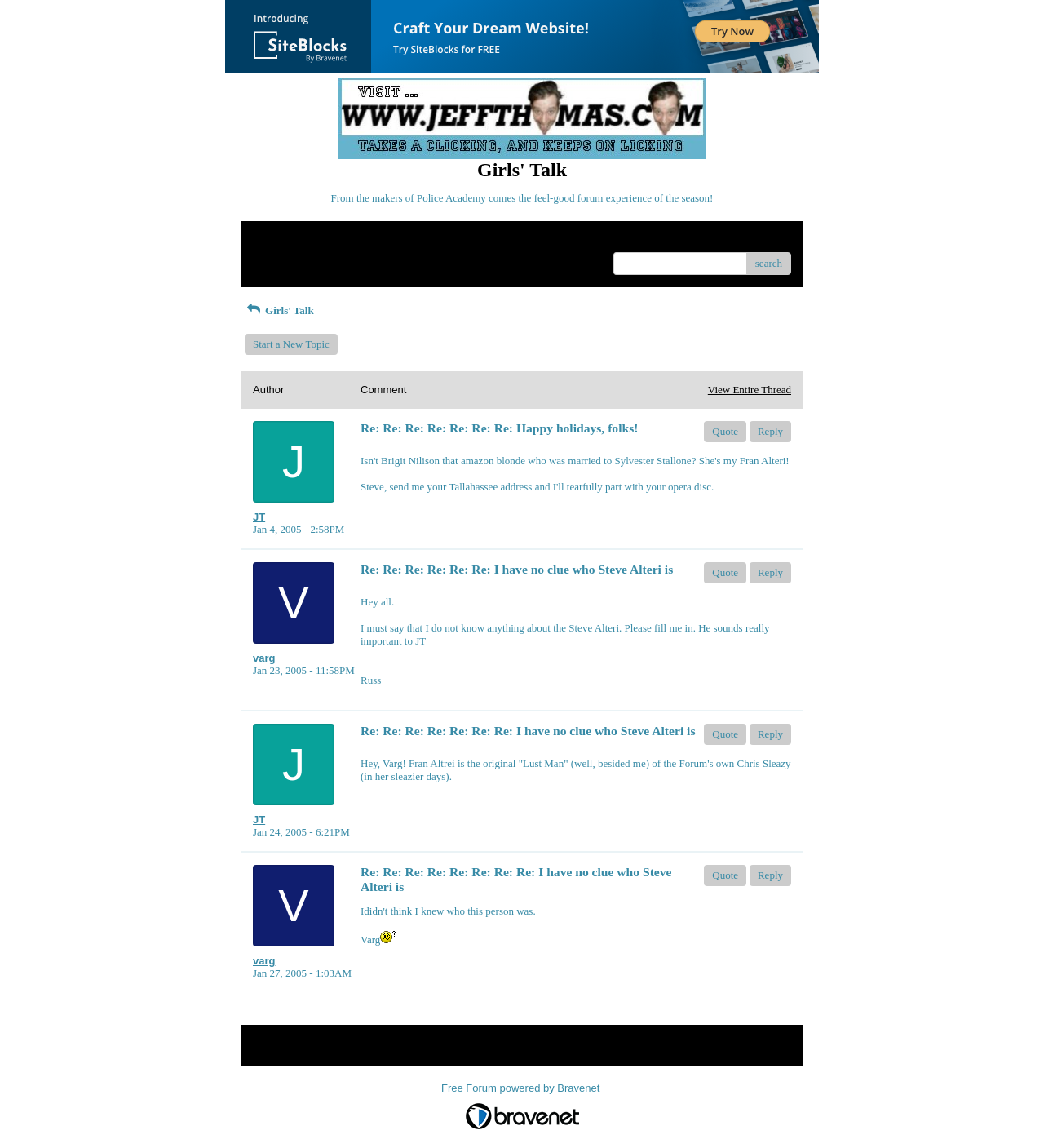Please find the bounding box coordinates of the element that you should click to achieve the following instruction: "Return to the website". The coordinates should be presented as four float numbers between 0 and 1: [left, top, right, bottom].

[0.324, 0.131, 0.676, 0.141]